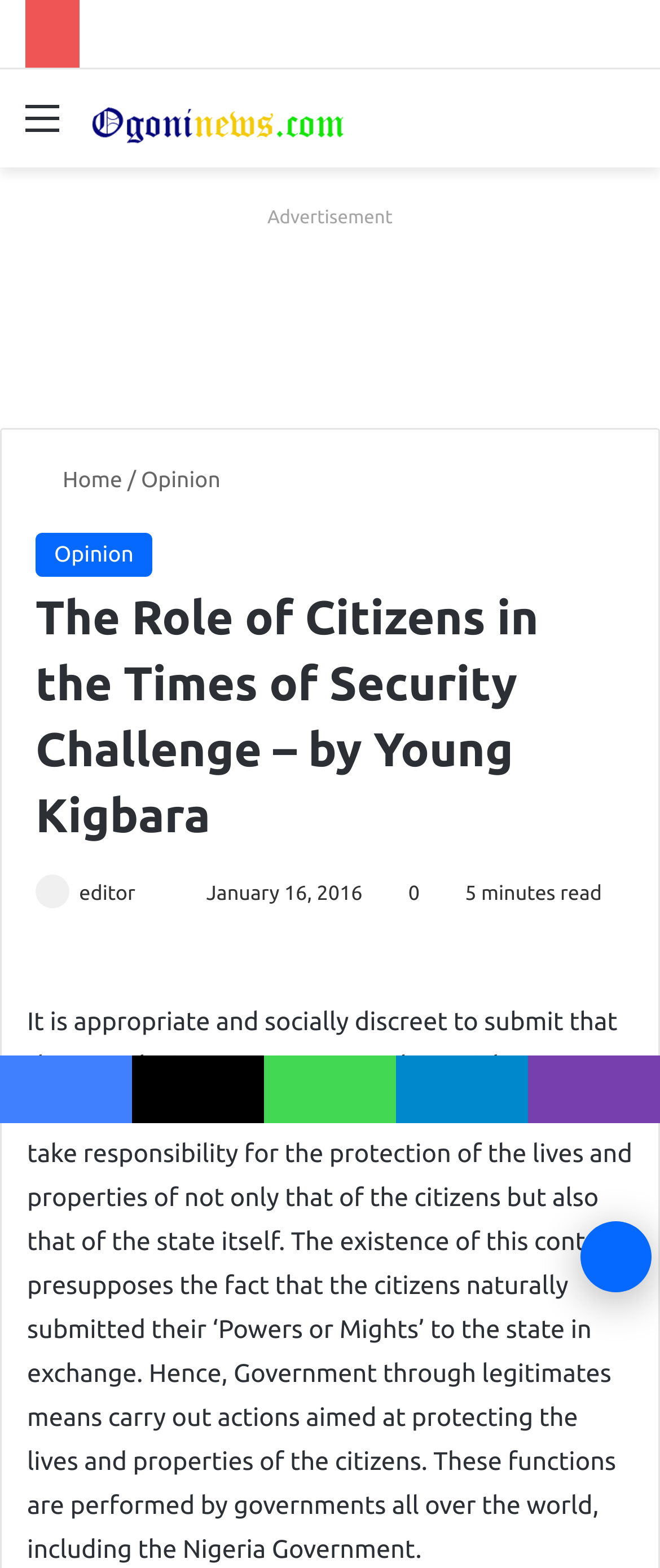Identify the bounding box coordinates of the specific part of the webpage to click to complete this instruction: "Share on Facebook".

[0.0, 0.673, 0.2, 0.716]